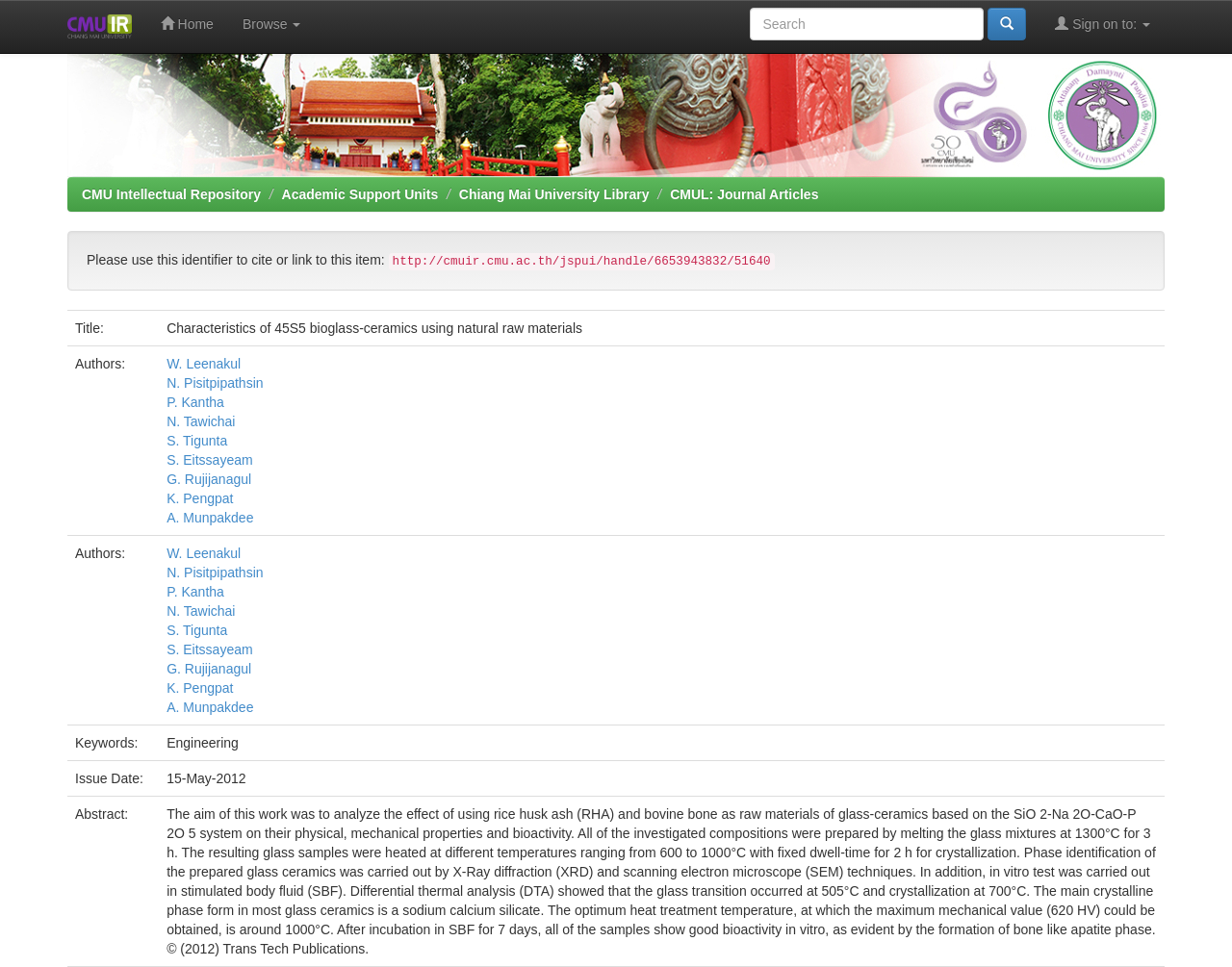What is the main crystalline phase formed in most glass ceramics?
Using the image as a reference, give a one-word or short phrase answer.

Sodium calcium silicate